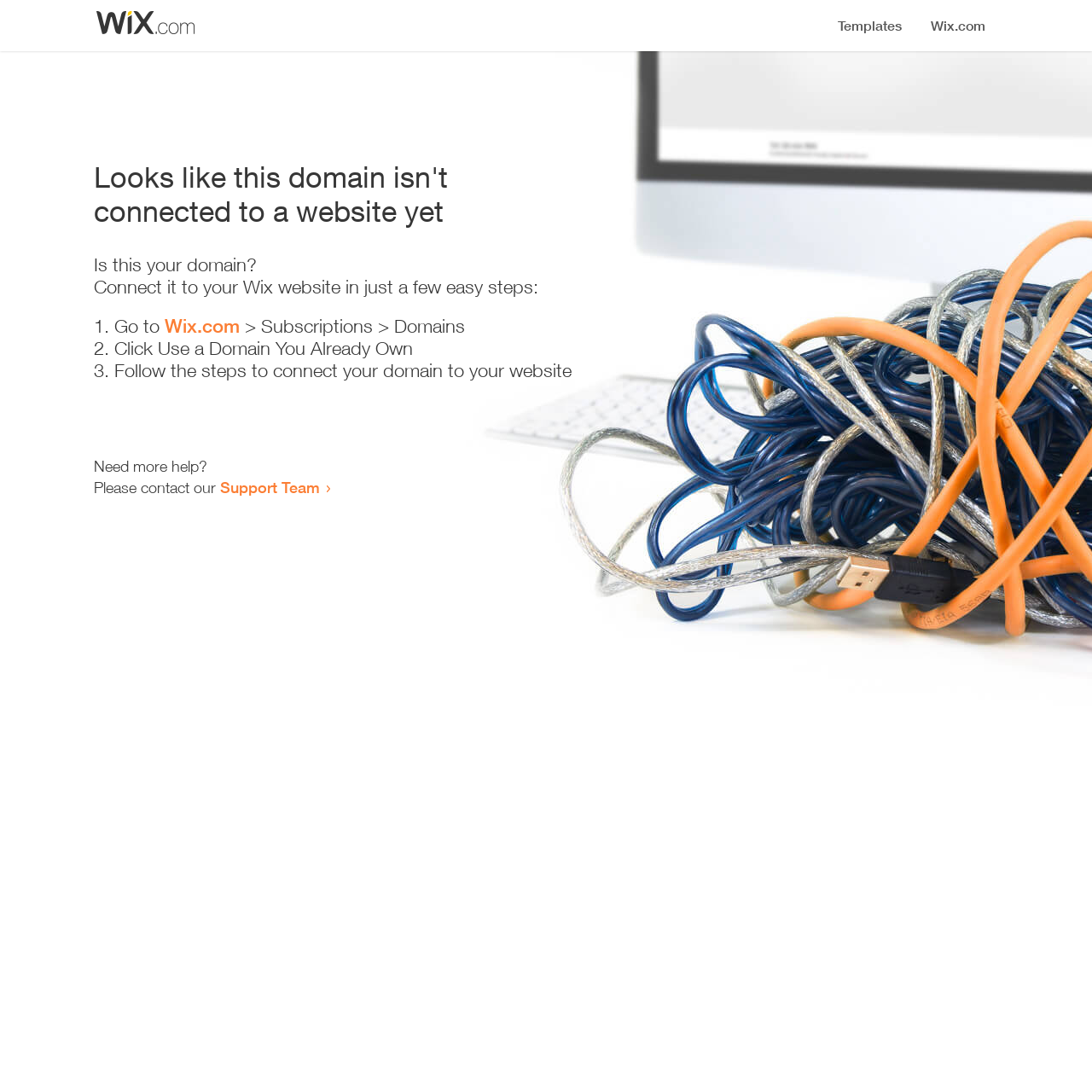What is the status of the domain?
Refer to the image and answer the question using a single word or phrase.

Not connected